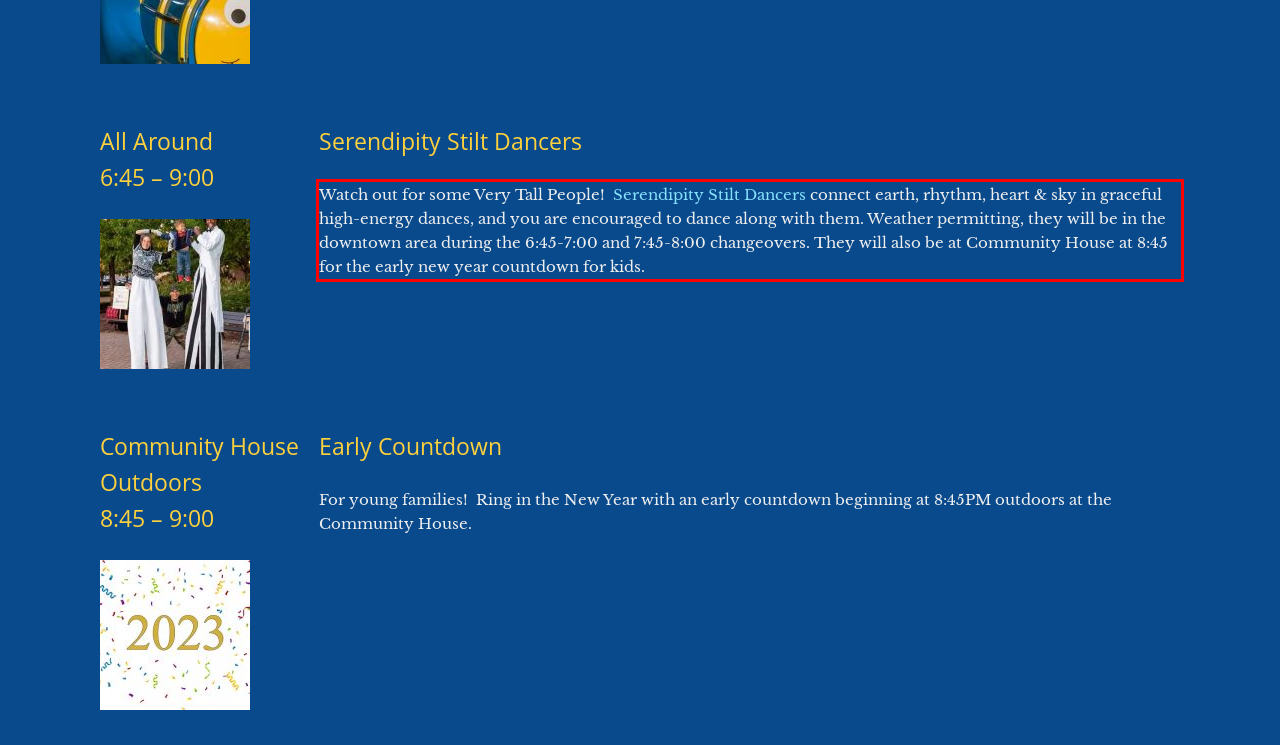Please analyze the screenshot of a webpage and extract the text content within the red bounding box using OCR.

Watch out for some Very Tall People! Serendipity Stilt Dancers connect earth, rhythm, heart & sky in graceful high-energy dances, and you are encouraged to dance along with them. Weather permitting, they will be in the downtown area during the 6:45-7:00 and 7:45-8:00 changeovers. They will also be at Community House at 8:45 for the early new year countdown for kids.